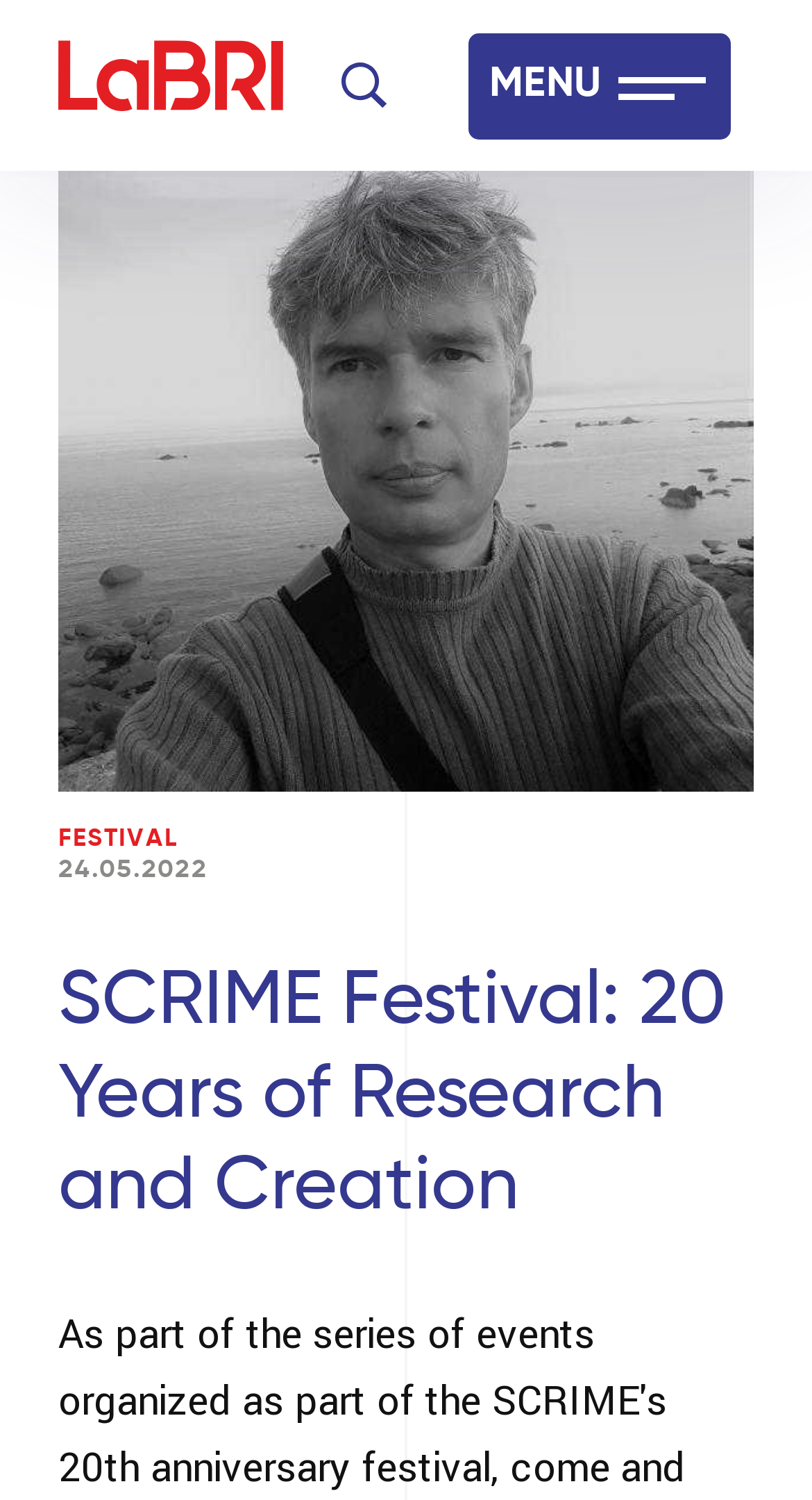Provide the bounding box coordinates for the area that should be clicked to complete the instruction: "visit Laboratoire Bordelais de Recherche en Informatique".

[0.072, 0.125, 0.8, 0.175]